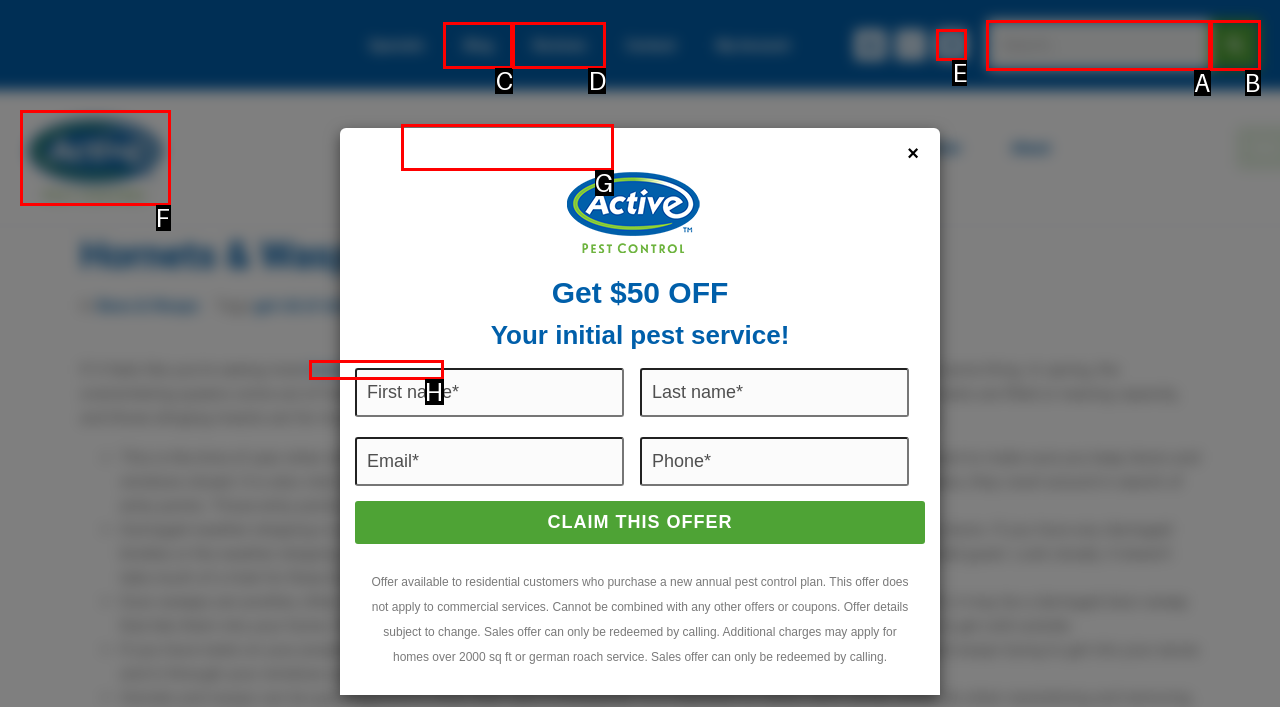Choose the option that aligns with the description: Residential Pest Control
Respond with the letter of the chosen option directly.

G